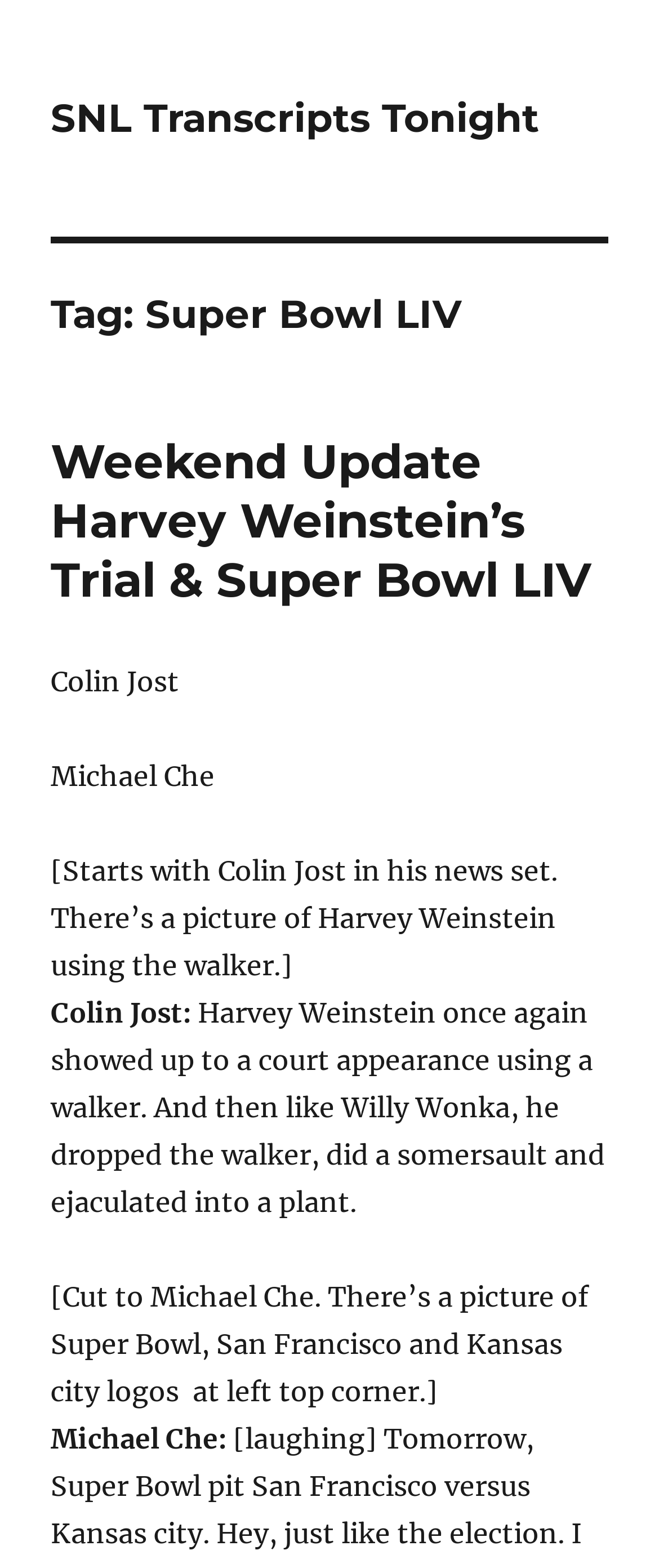Using the element description provided, determine the bounding box coordinates in the format (top-left x, top-left y, bottom-right x, bottom-right y). Ensure that all values are floating point numbers between 0 and 1. Element description: Affiliate Marketing

None